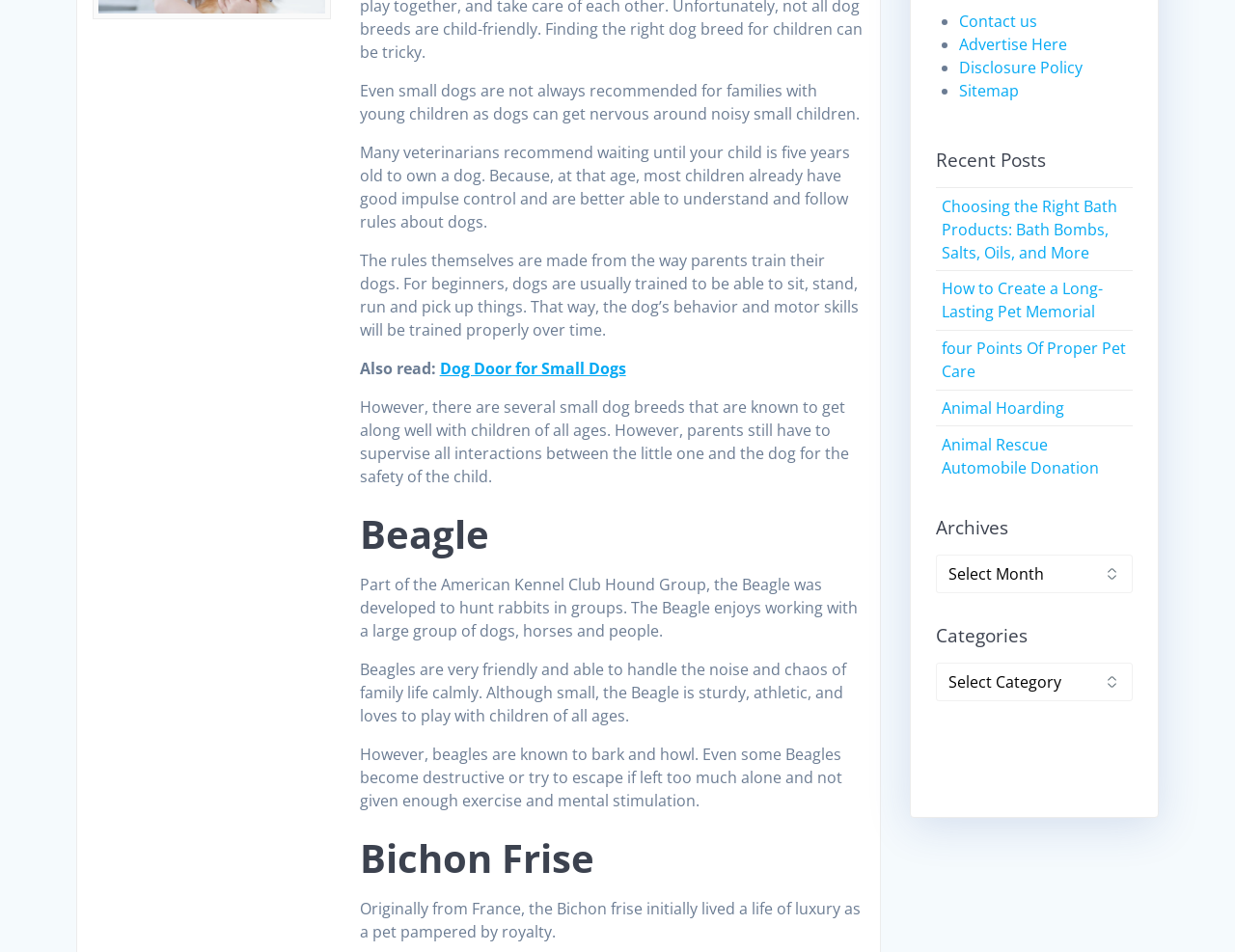Locate the bounding box coordinates of the UI element described by: "Animal Rescue Automobile Donation". Provide the coordinates as four float numbers between 0 and 1, formatted as [left, top, right, bottom].

[0.762, 0.456, 0.89, 0.502]